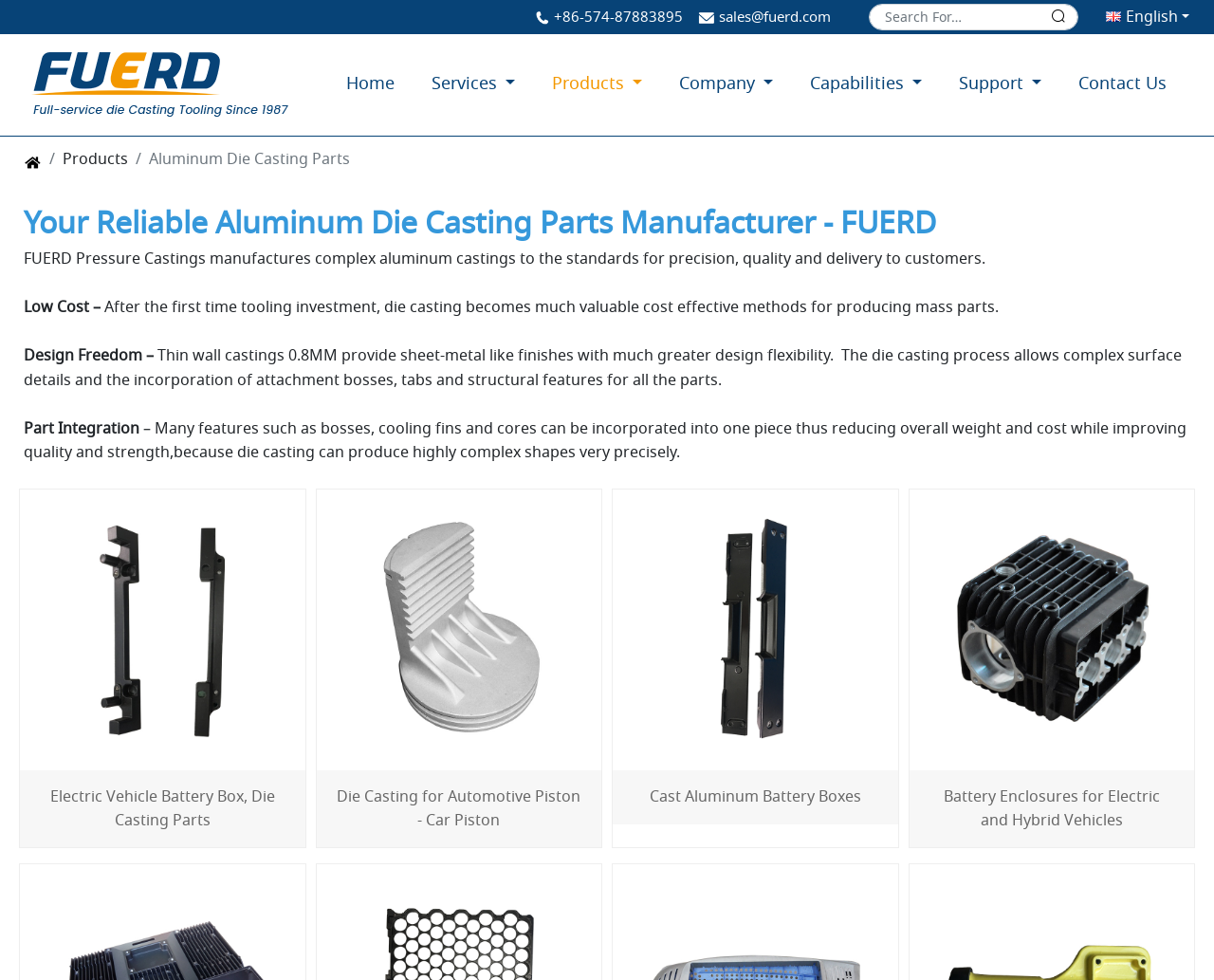What is the benefit of die casting in terms of cost?
Using the information presented in the image, please offer a detailed response to the question.

I found this information by reading the static text elements on the webpage, which mention that die casting becomes a valuable cost-effective method for producing mass parts after the initial tooling investment.